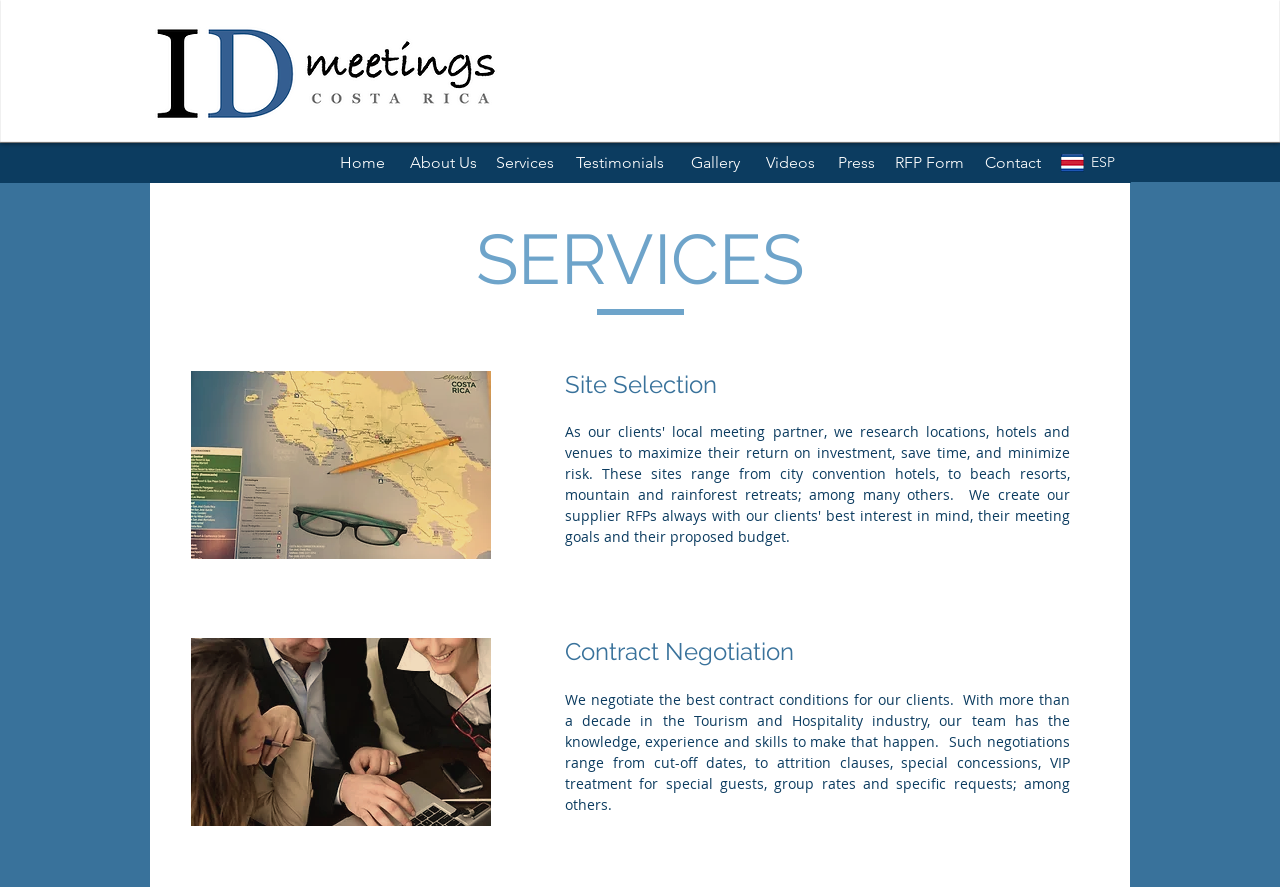Answer the following query with a single word or phrase:
What is the location of the company's services?

Costa Rica